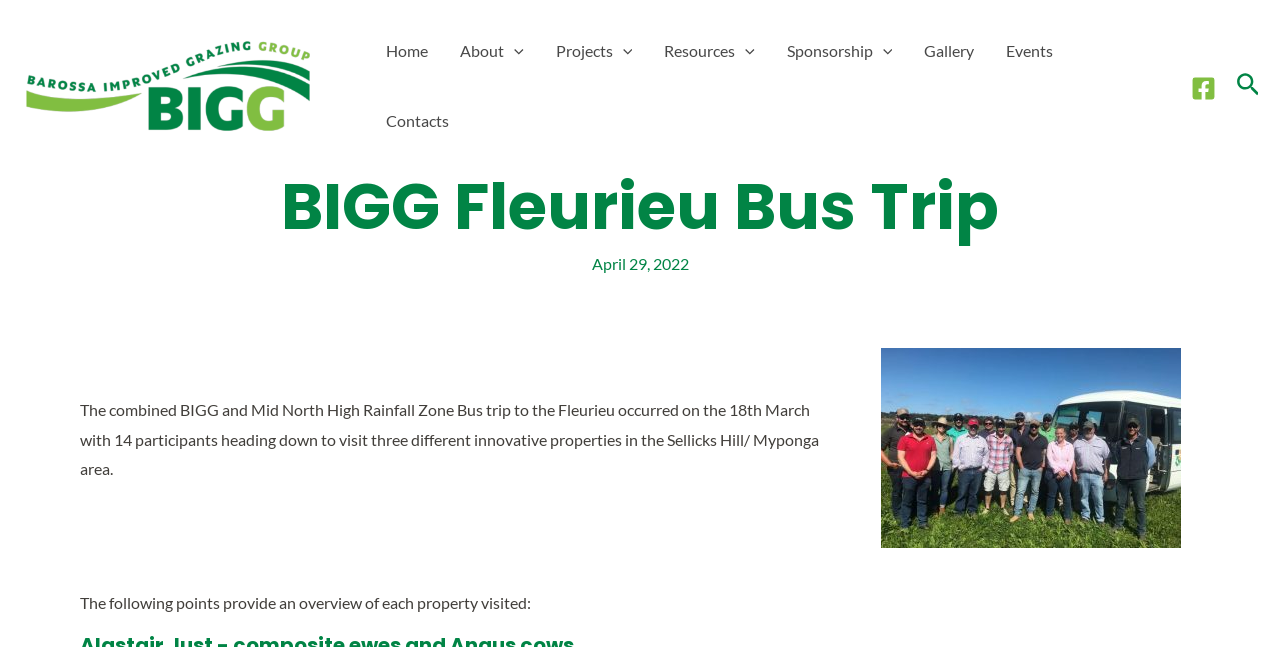Specify the bounding box coordinates of the region I need to click to perform the following instruction: "Share the article on social media". The coordinates must be four float numbers in the range of 0 to 1, i.e., [left, top, right, bottom].

None